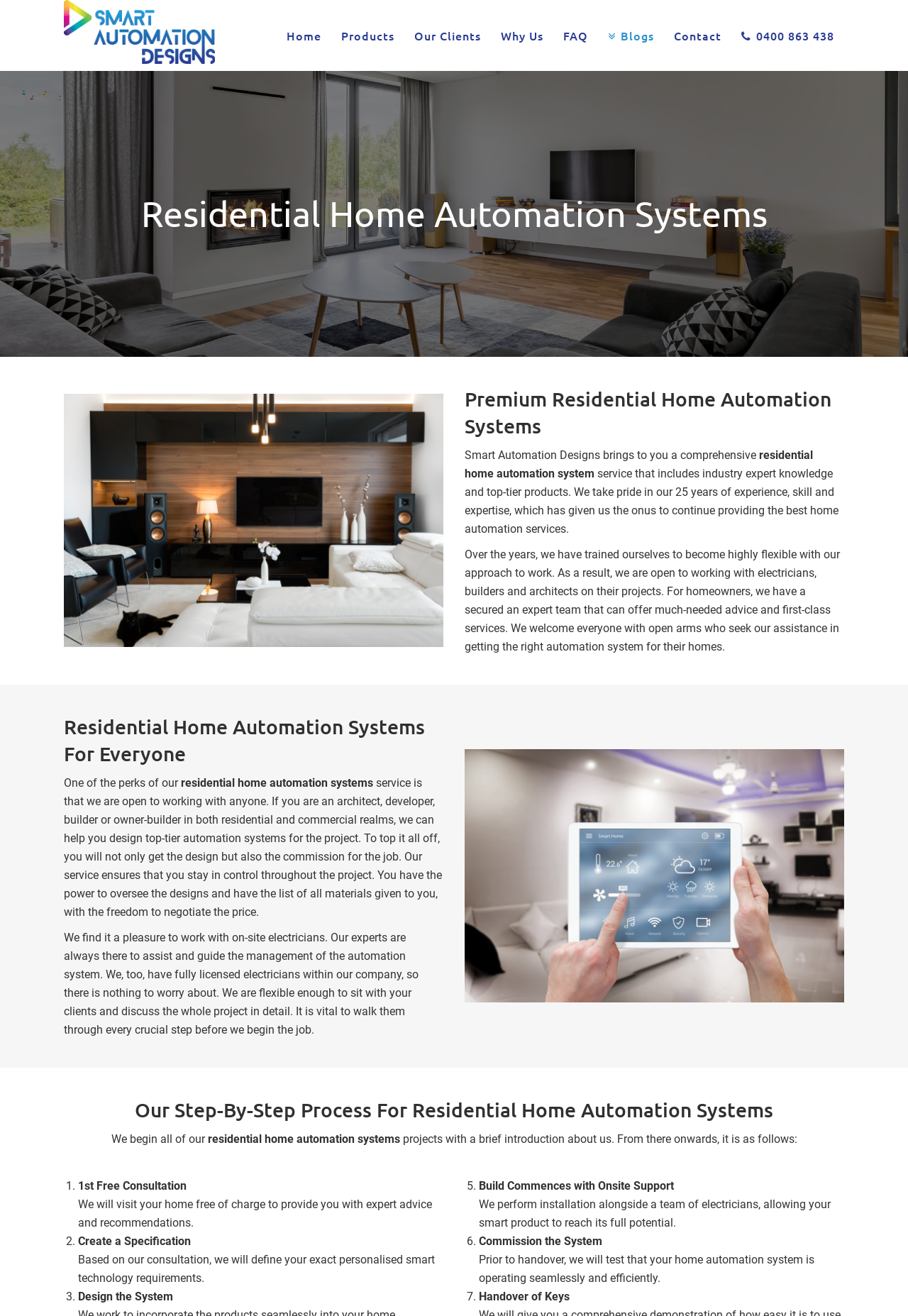What is the company name?
Using the information from the image, provide a comprehensive answer to the question.

I found the company name by looking at the logo images at the top of the webpage, which all have the same bounding box coordinates [0.07, 0.0, 0.237, 0.049]. The company name is likely to be associated with the logo.